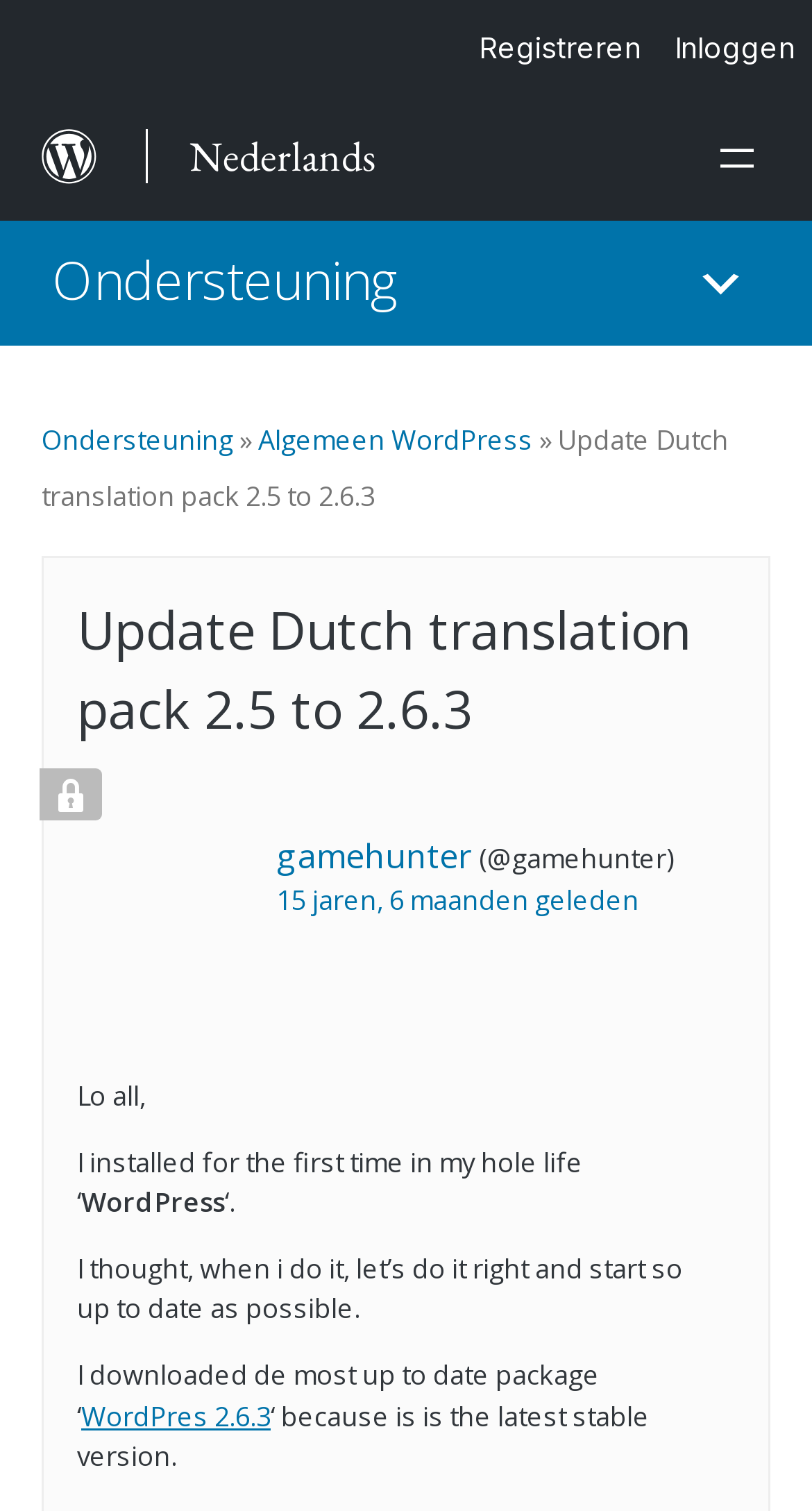Determine the bounding box coordinates for the area that needs to be clicked to fulfill this task: "Click on the 'Registreren' menu item". The coordinates must be given as four float numbers between 0 and 1, i.e., [left, top, right, bottom].

[0.569, 0.0, 0.81, 0.063]